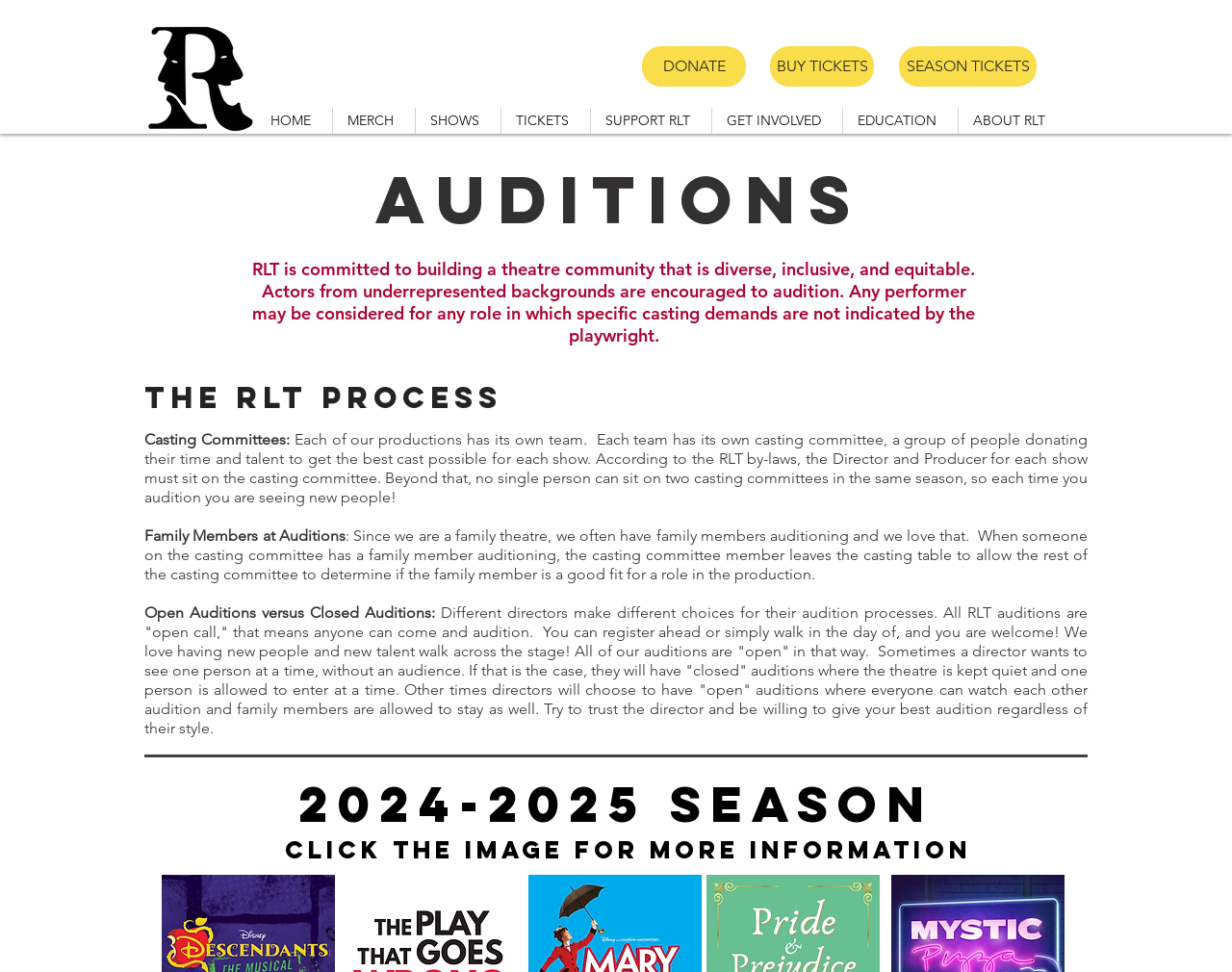What is encouraged from actors from underrepresented backgrounds?
Based on the image, give a concise answer in the form of a single word or short phrase.

To audition